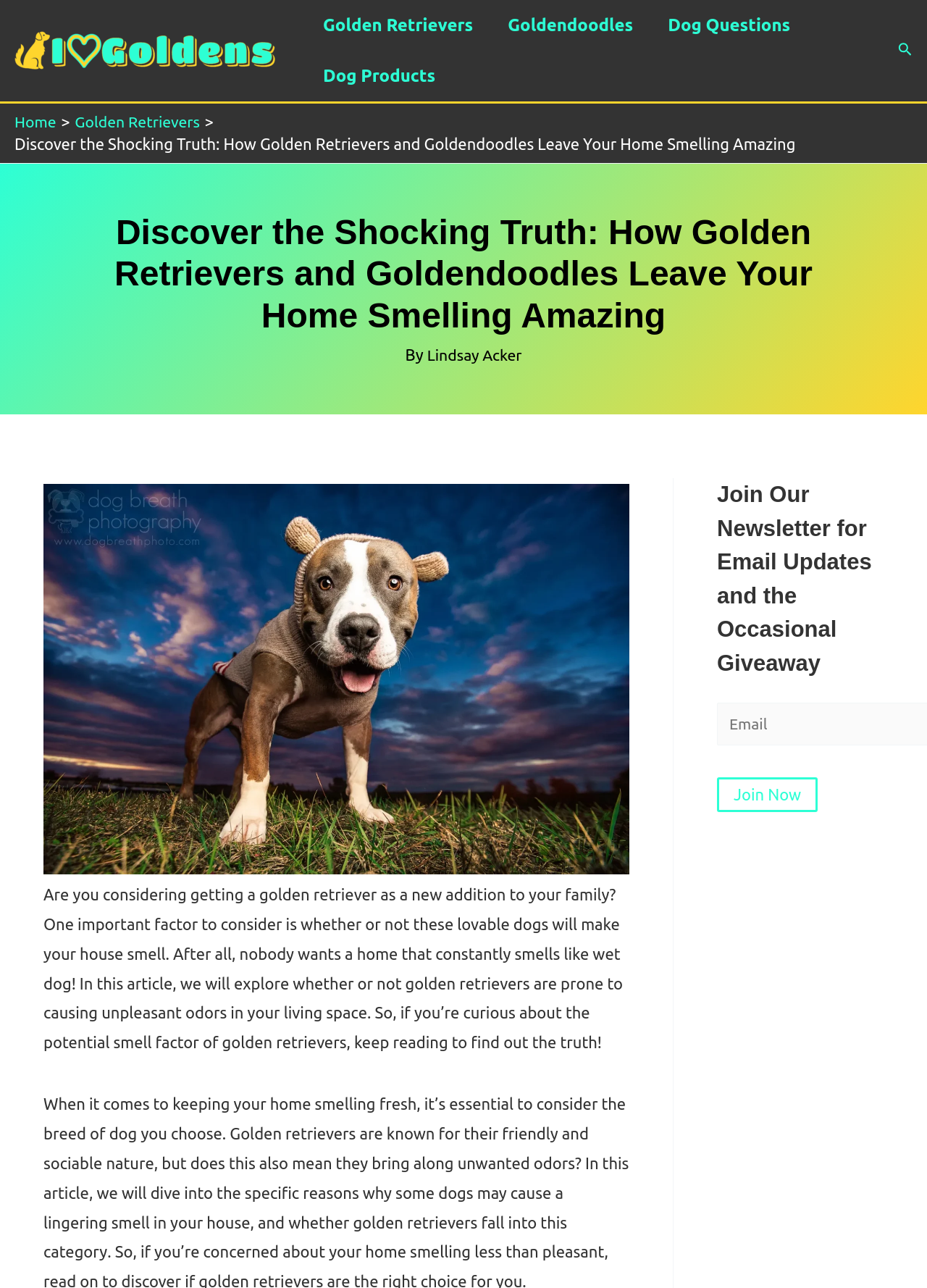Please identify the bounding box coordinates of the element I should click to complete this instruction: 'Visit the Christmas Island Archives'. The coordinates should be given as four float numbers between 0 and 1, like this: [left, top, right, bottom].

None